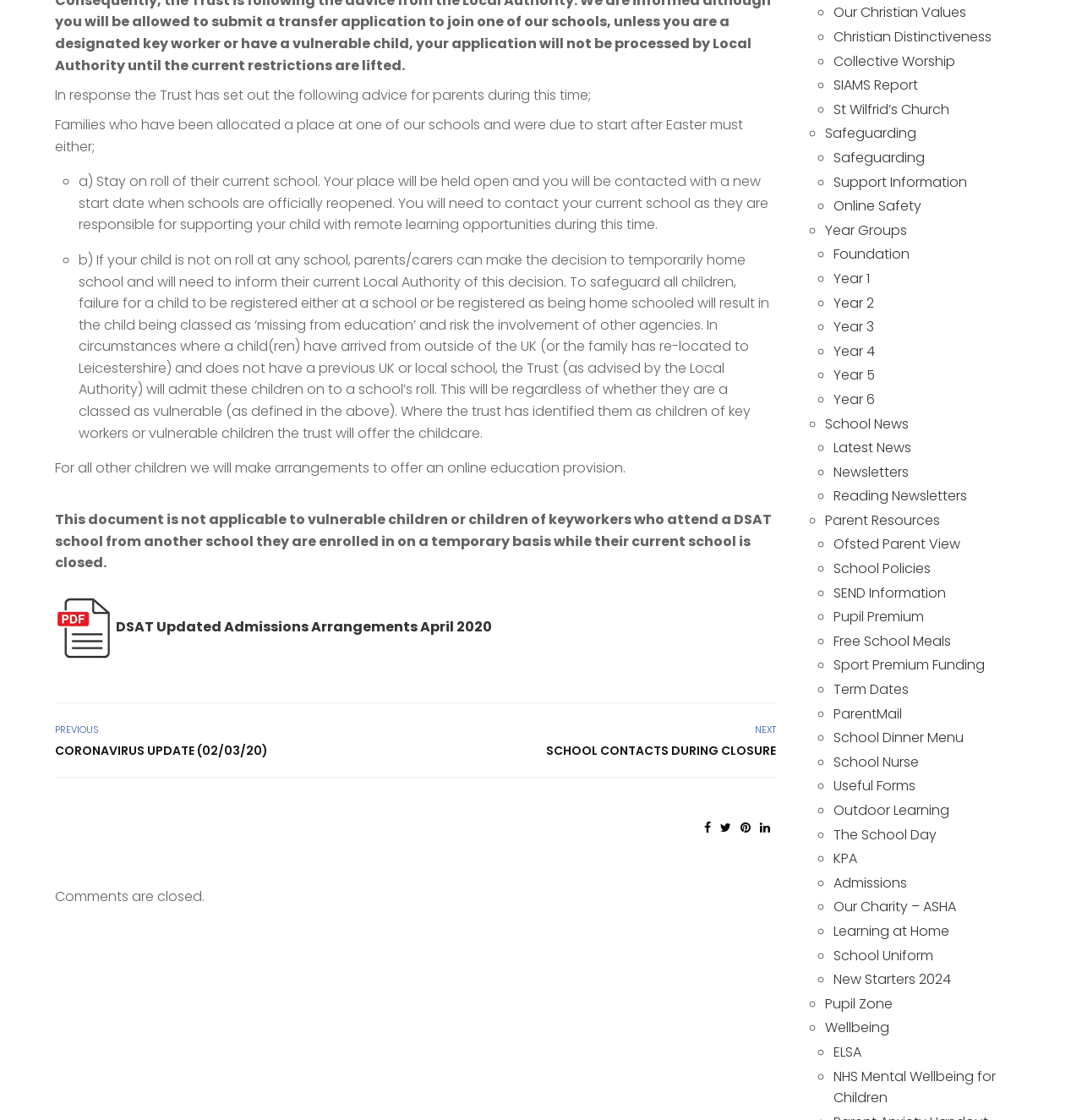Find and provide the bounding box coordinates for the UI element described with: "NHS Mental Wellbeing for Children".

[0.77, 0.952, 0.92, 0.989]